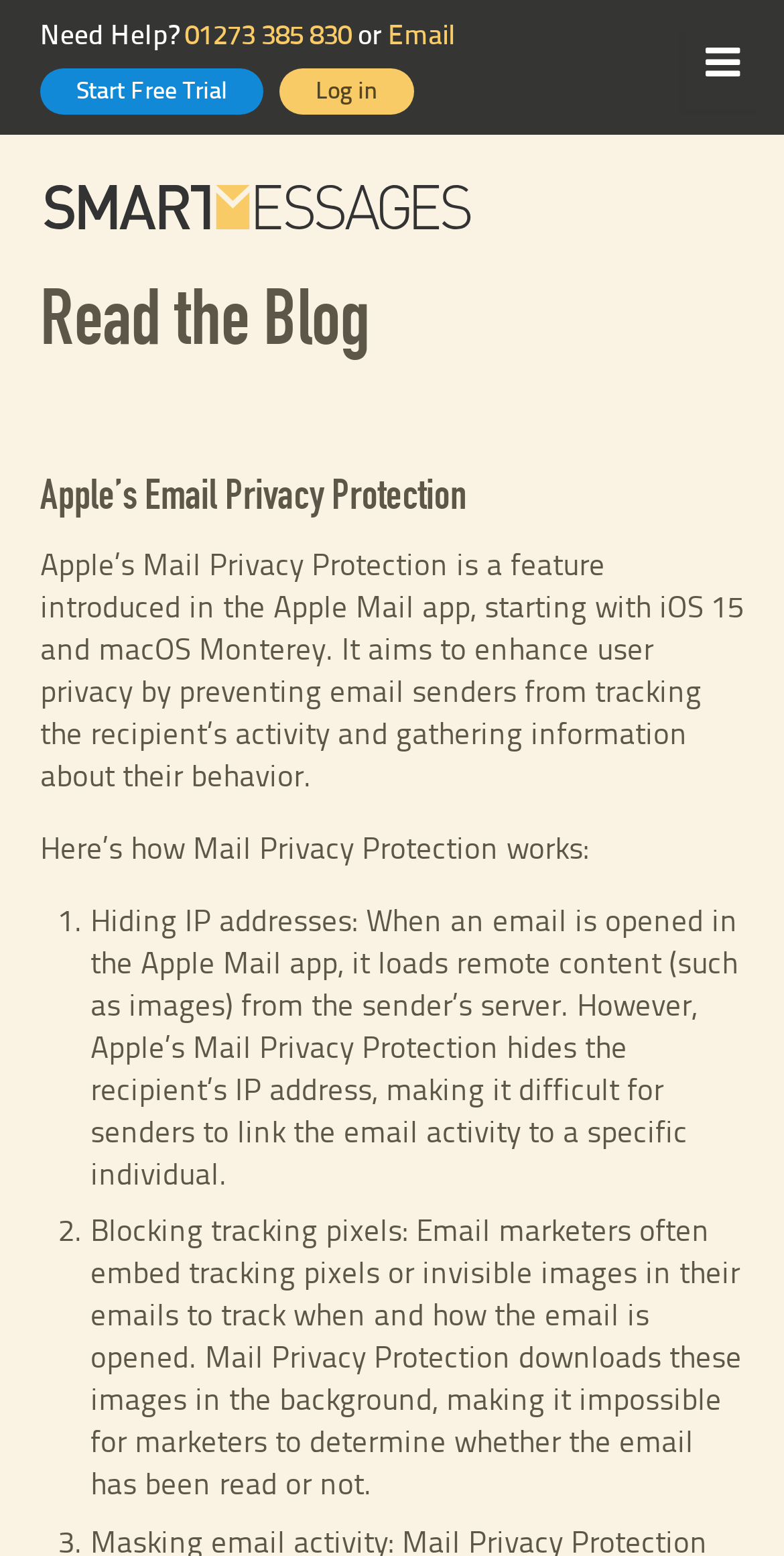What is the purpose of Apple’s Mail Privacy Protection? Based on the image, give a response in one word or a short phrase.

Enhance user privacy